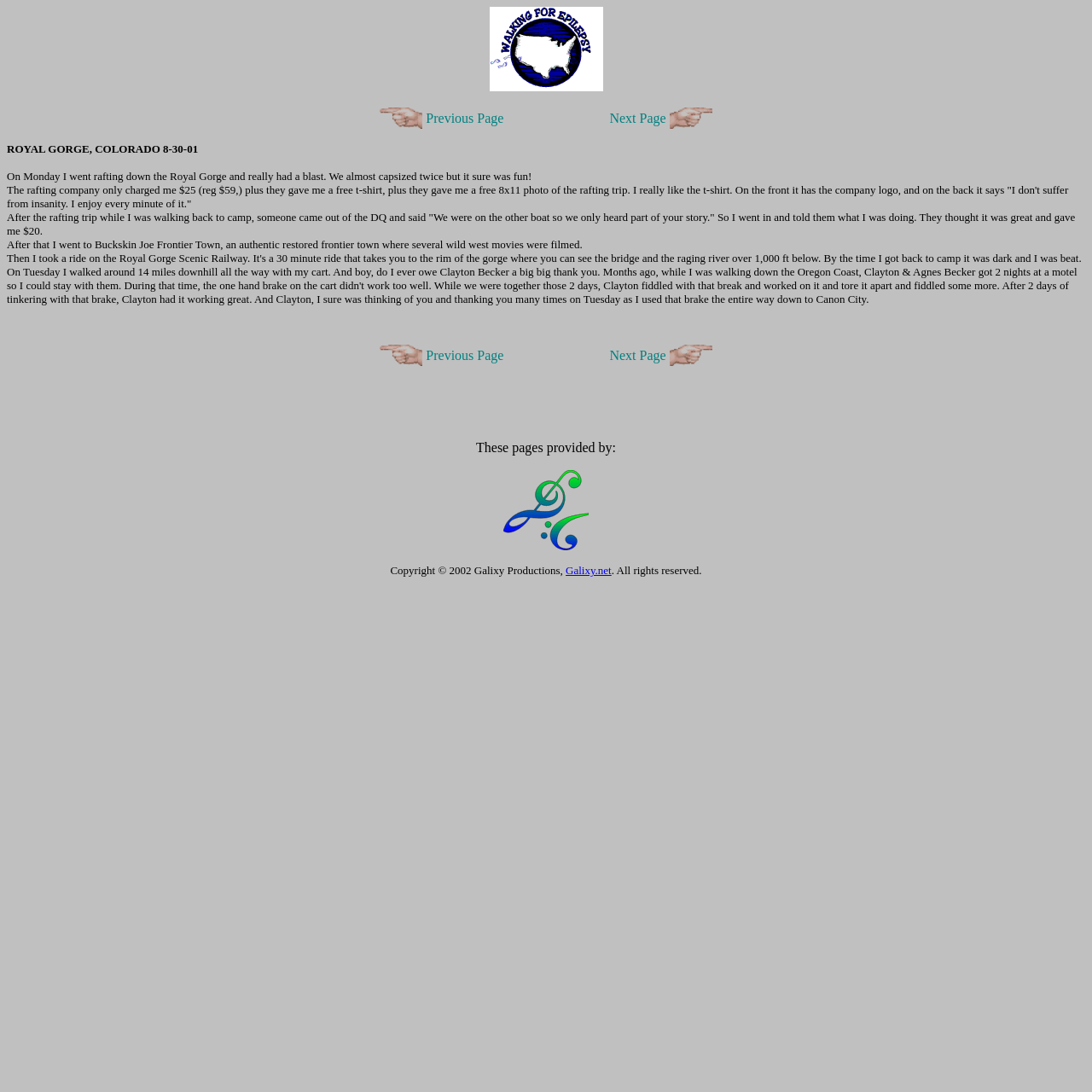Refer to the screenshot and answer the following question in detail:
Who is the copyright holder of the webpage?

The footer of the webpage mentions 'Copyright © 2002 Galixy Productions, All rights reserved.' which indicates that Galixy Productions is the copyright holder of the webpage.